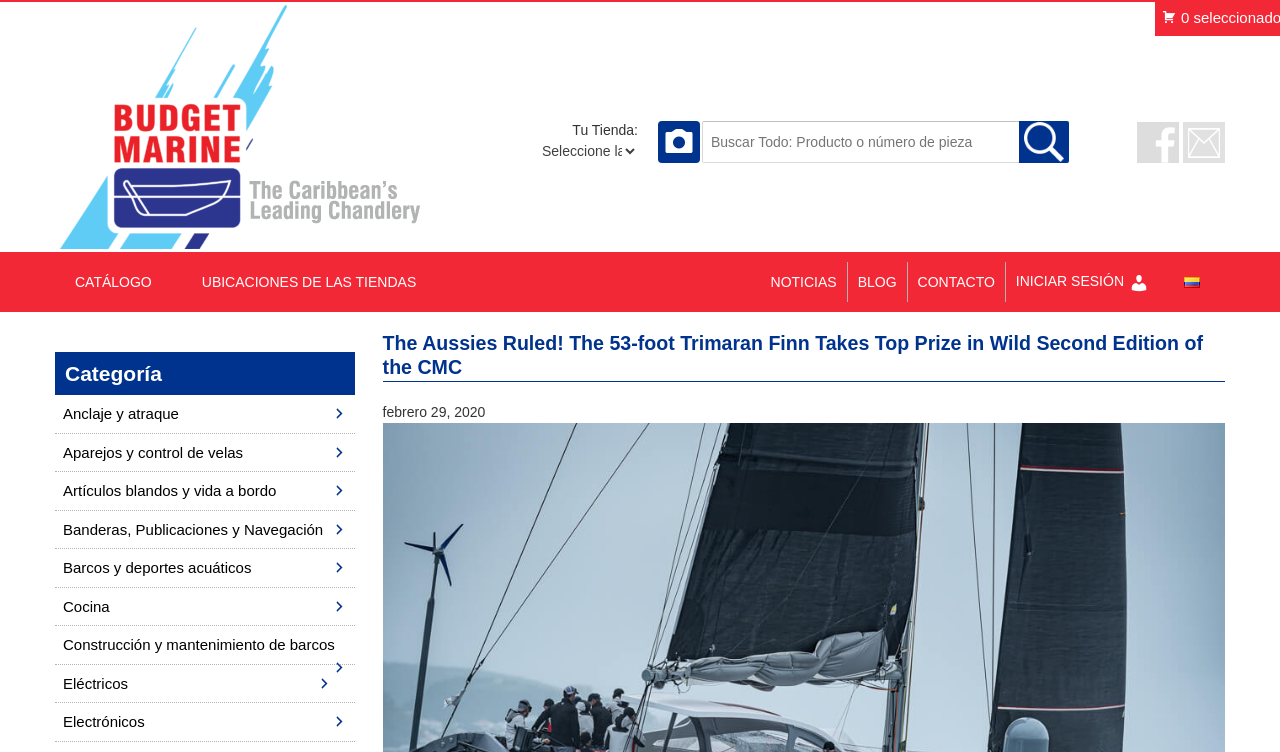Determine the bounding box coordinates of the element that should be clicked to execute the following command: "Browse catalog".

[0.043, 0.348, 0.134, 0.402]